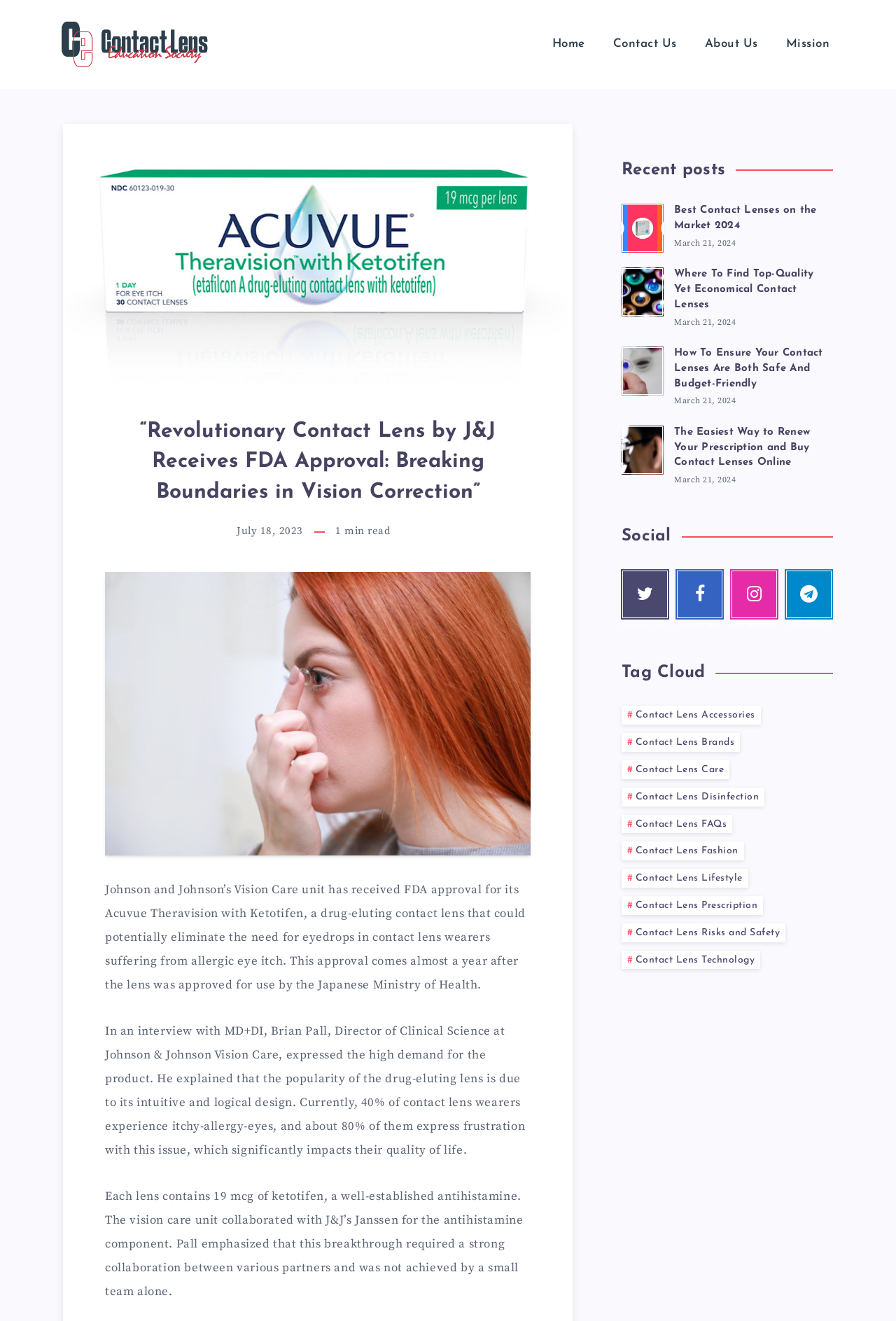Please locate the bounding box coordinates of the element that should be clicked to achieve the given instruction: "Explore the 'Contact Lens Care' tag".

[0.694, 0.575, 0.814, 0.59]